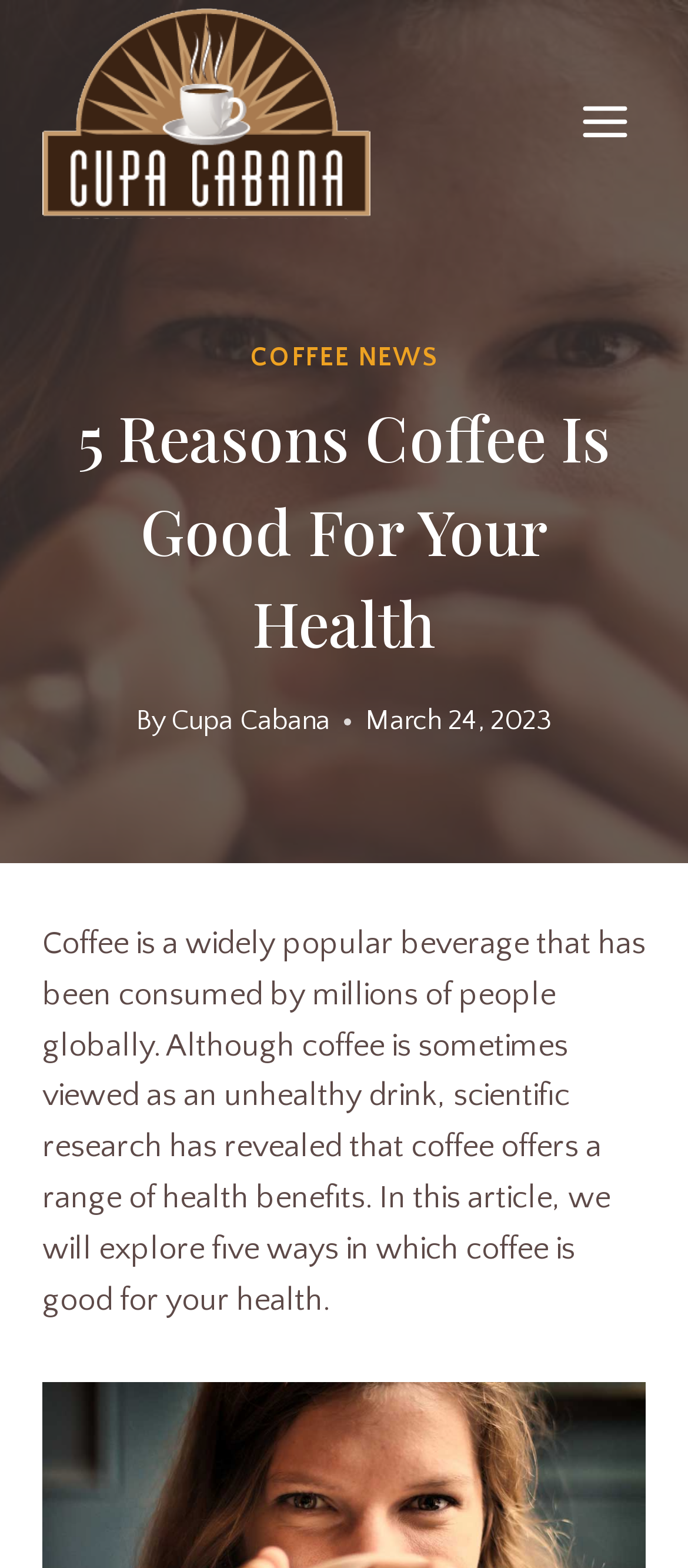When was the article published?
We need a detailed and meticulous answer to the question.

I found the publication date by looking at the time element, which displays the date 'March 24, 2023'.